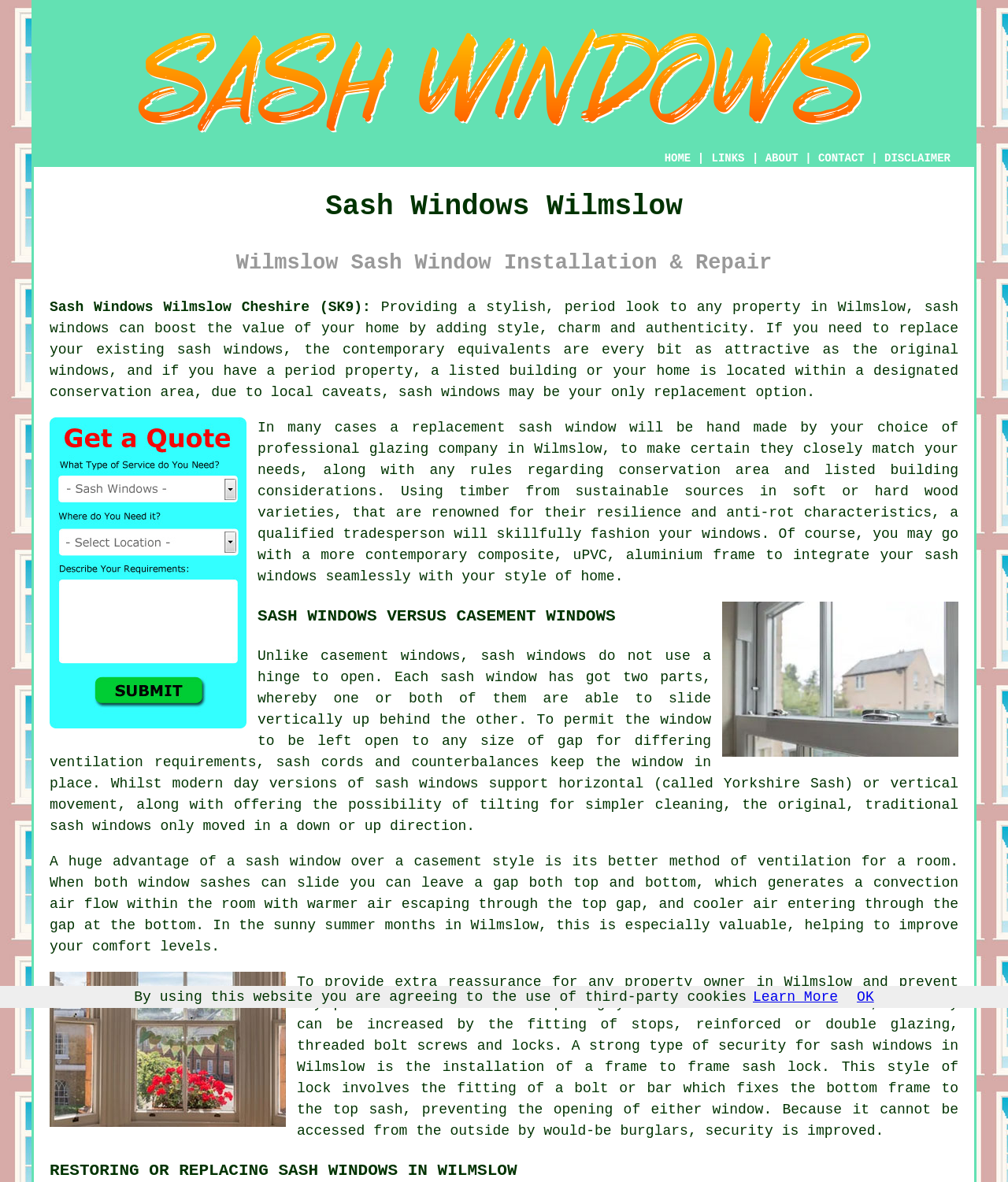What is the significance of conservation areas in relation to sash windows?
Answer the question using a single word or phrase, according to the image.

Replacement options